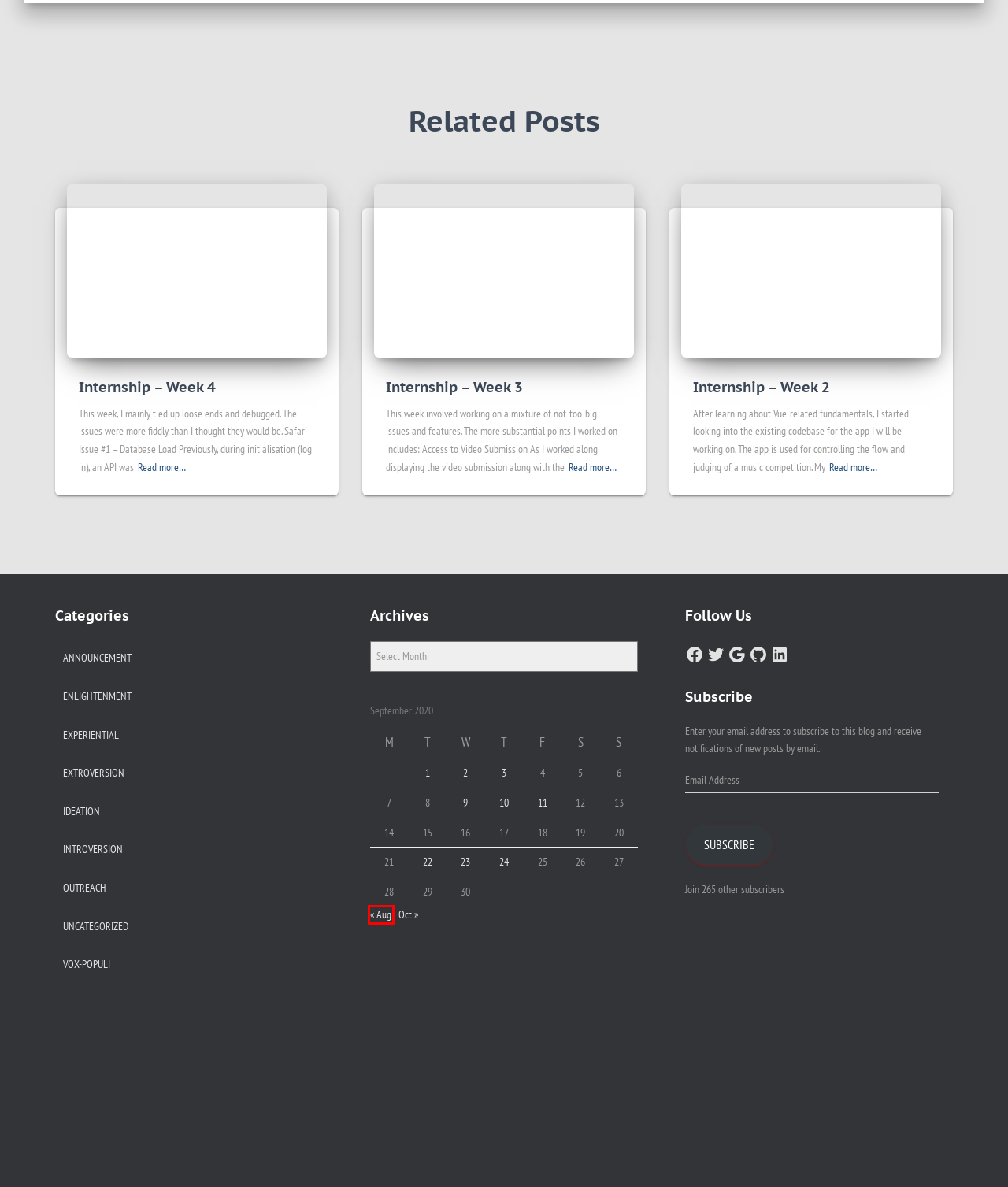Take a look at the provided webpage screenshot featuring a red bounding box around an element. Select the most appropriate webpage description for the page that loads after clicking on the element inside the red bounding box. Here are the candidates:
A. Uncategorized – Blog@AESTE
B. Internship – Week 4 – Blog@AESTE
C. Internship – Week 2 – Blog@AESTE
D. October 2020 – Blog@AESTE
E. Announcement – Blog@AESTE
F. August 2020 – Blog@AESTE
G. Internship – Week 3 – Blog@AESTE
H. Outreach – Blog@AESTE

F